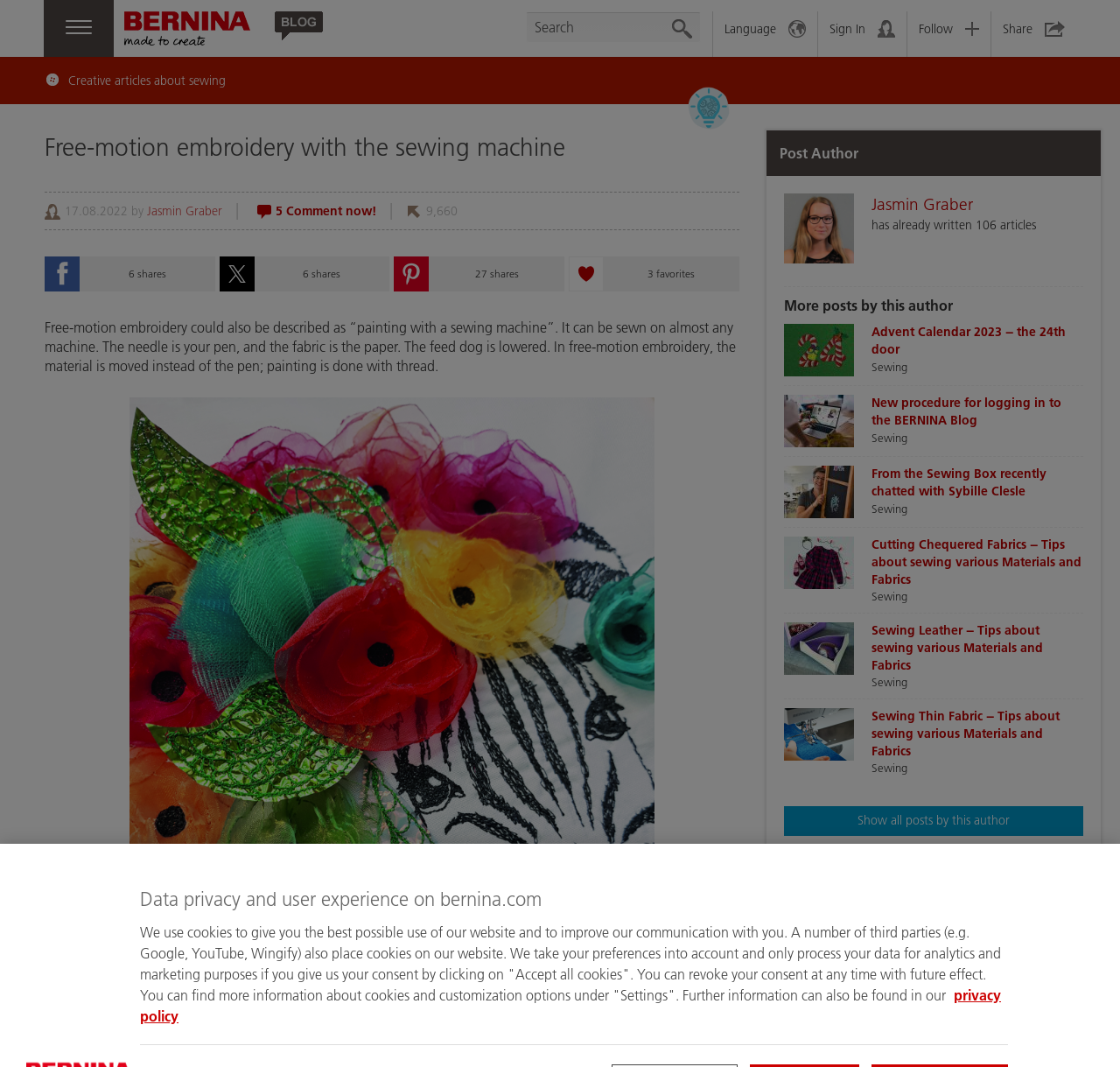Find the coordinates for the bounding box of the element with this description: "value="Search"".

[0.6, 0.012, 0.62, 0.041]